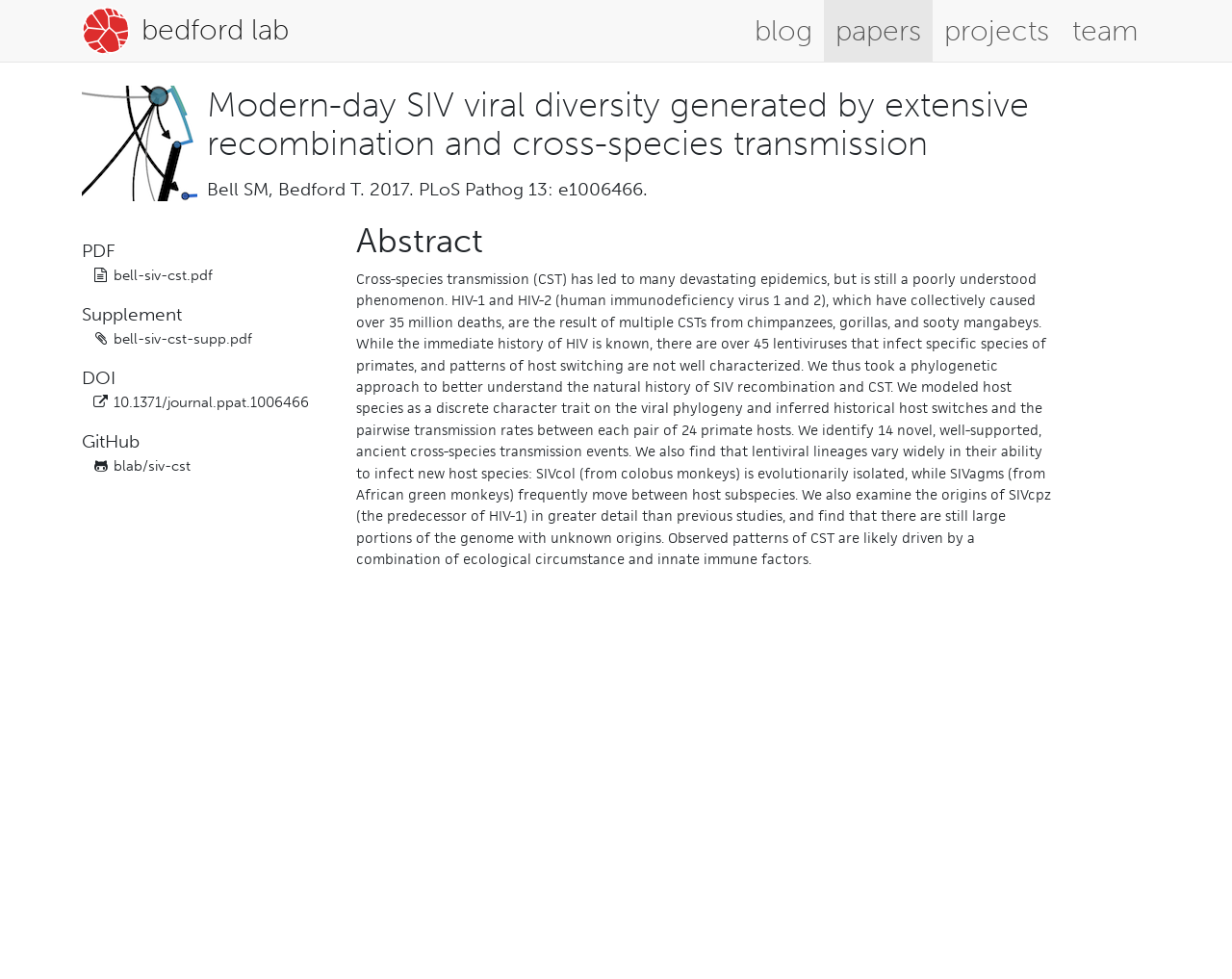Summarize the webpage in an elaborate manner.

This webpage appears to be a research paper or article about Modern-day SIV viral diversity generated by extensive recombination and cross-species transmission. At the top left, there is a link to "Bedford lab" accompanied by a small image. Below this, there is a larger image. 

On the top right, there are several links to different sections of the website, including "blog", "papers", "projects", and "team". 

The main content of the webpage is divided into two sections. The first section contains the title of the paper, "Modern-day SIV viral diversity generated by extensive recombination and cross-species transmission", followed by a citation "Bell SM, Bedford T. 2017. PLoS Pathog 13: e1006466." 

Below this, there are several links and text elements, including a link to a PDF file, a supplement, and a DOI link. There is also a link to a GitHub repository. 

The second section is headed by an "Abstract" title. The abstract text describes the research on cross-species transmission of lentiviruses, including HIV, and how the researchers used a phylogenetic approach to understand the natural history of SIV recombination and cross-species transmission. The text explains the findings of the research, including the identification of 14 novel cross-species transmission events and the varying ability of lentiviral lineages to infect new host species.